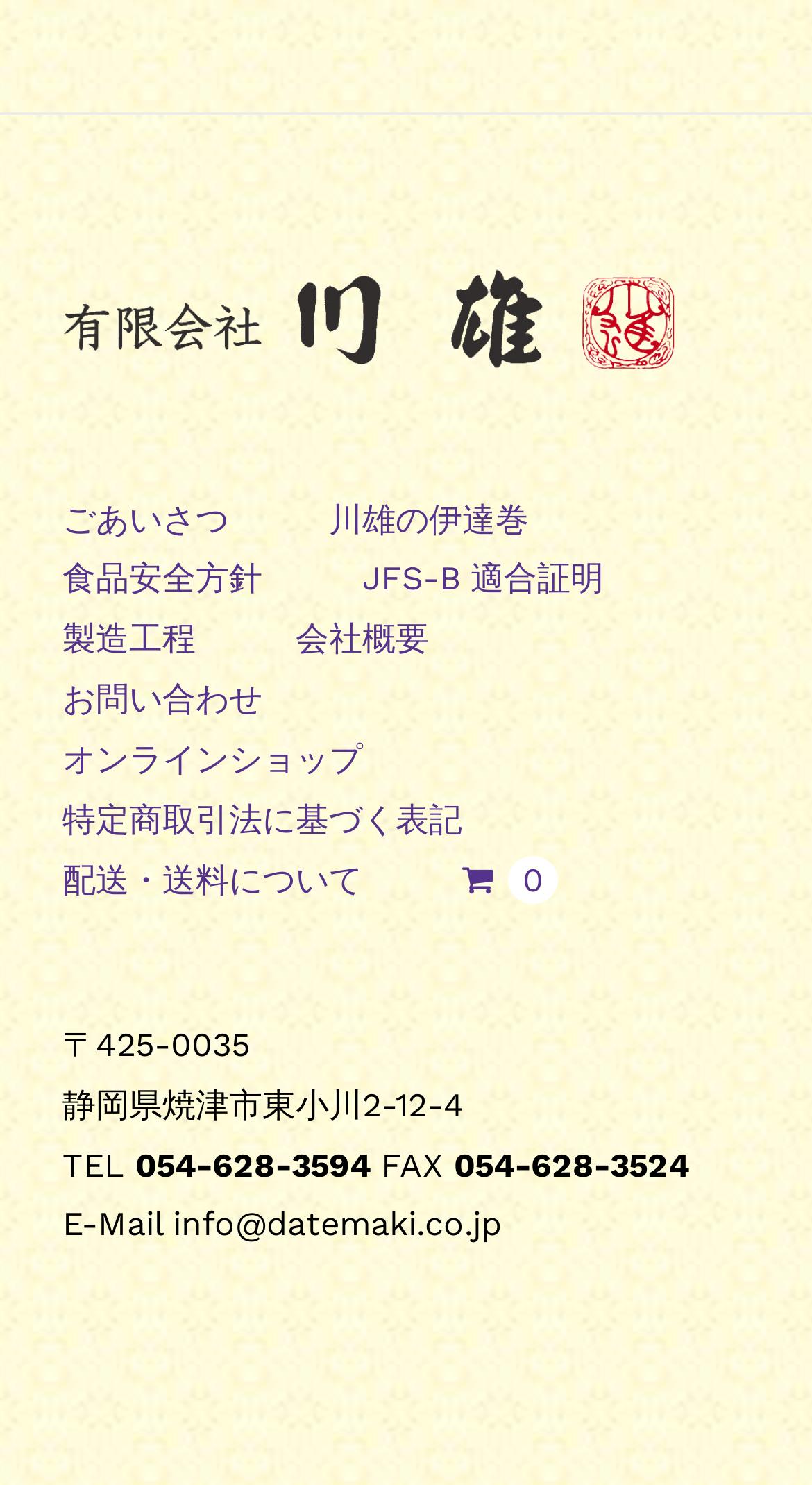Select the bounding box coordinates of the element I need to click to carry out the following instruction: "View company profile".

[0.364, 0.411, 0.651, 0.451]